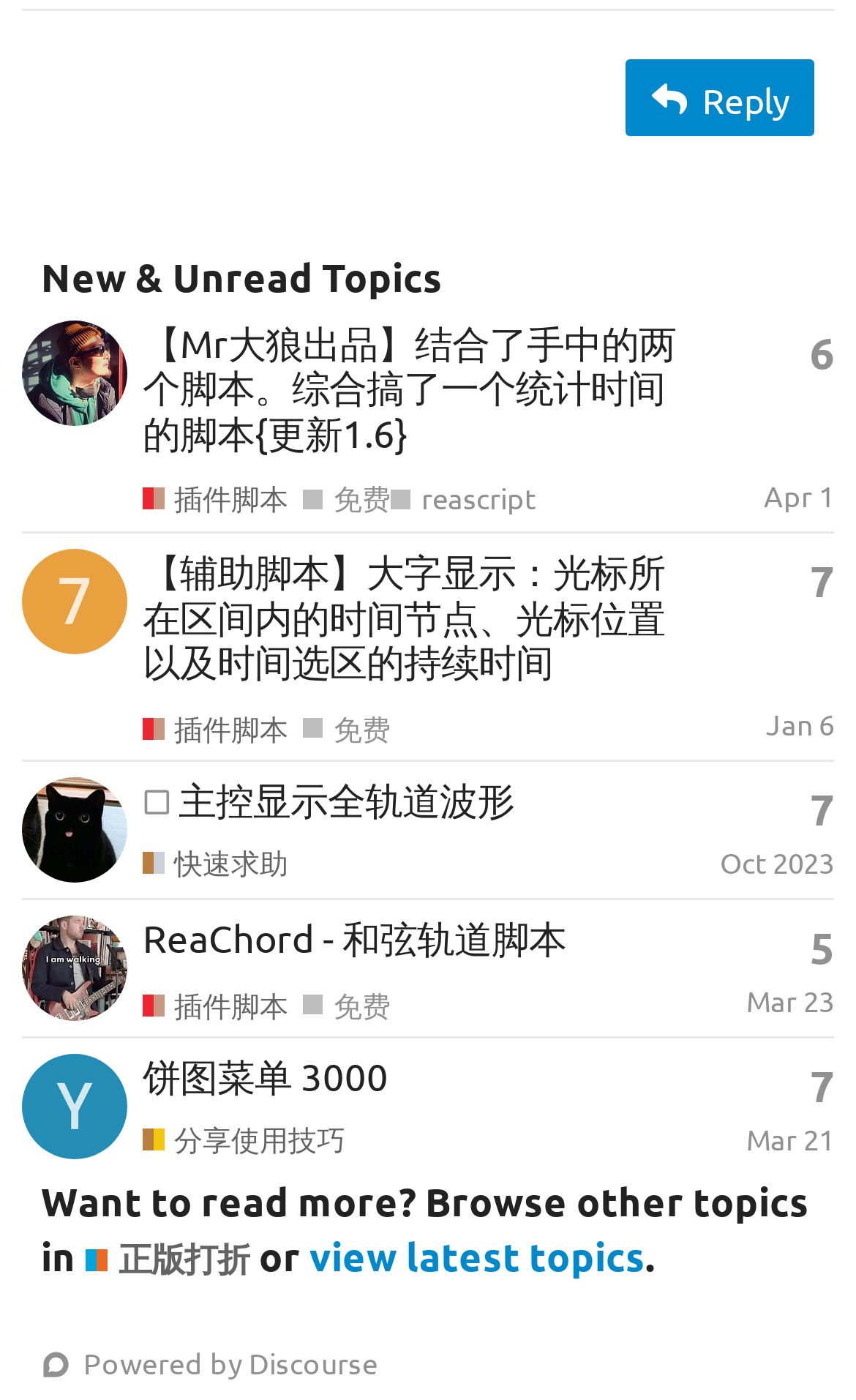Who is the author of the topic '【Mr大狼出品】结合了手中的两个脚本。综合搞了一个统计时间的脚本{更新1.6}'?
Could you answer the question in a detailed manner, providing as much information as possible?

I found the topic '【Mr大狼出品】结合了手中的两个脚本。综合搞了一个统计时间的脚本{更新1.6}' and looked at the author's profile link, which says 'wolfprince's profile, latest poster'.